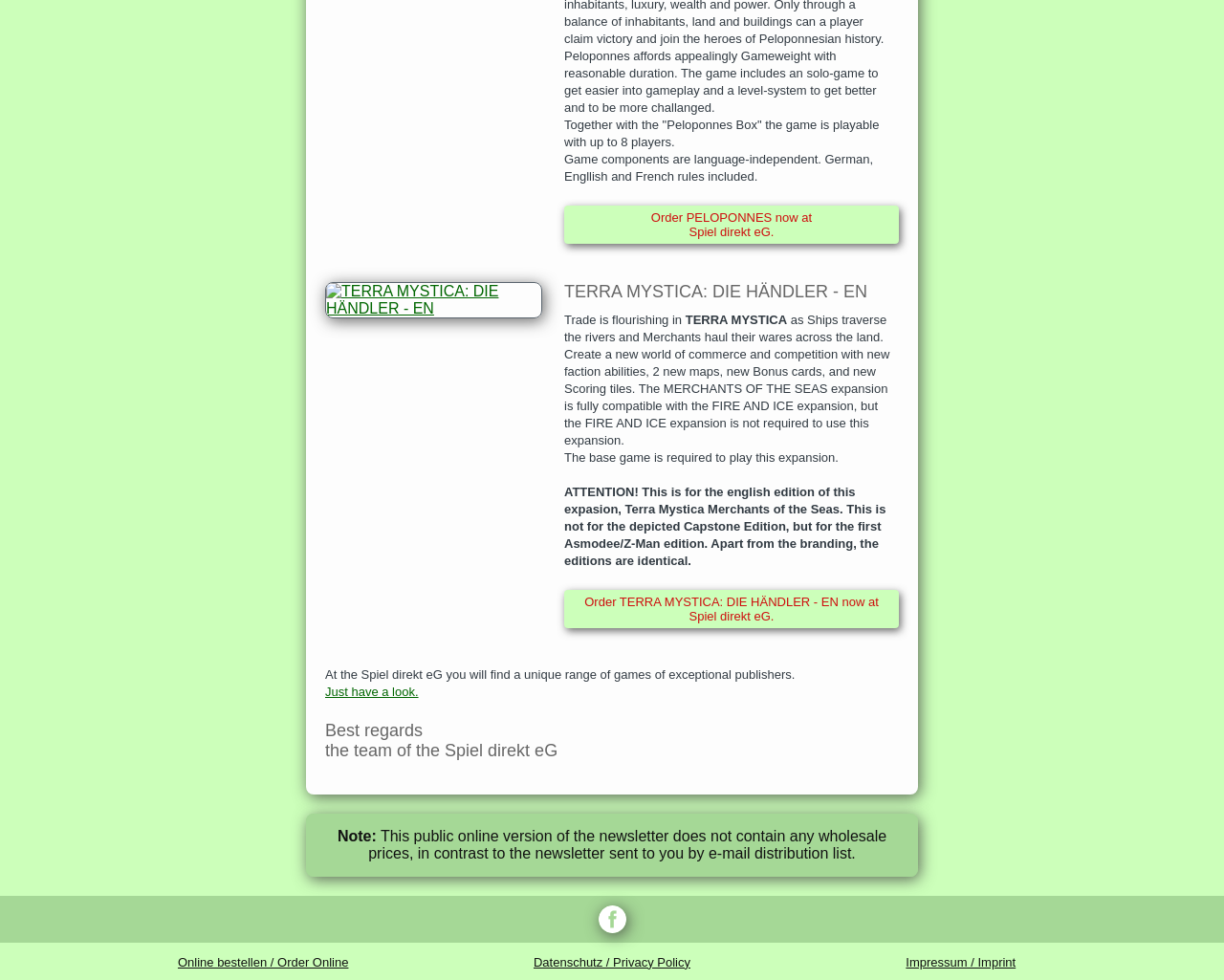Please determine the bounding box coordinates of the element to click on in order to accomplish the following task: "Visit Facebook". Ensure the coordinates are four float numbers ranging from 0 to 1, i.e., [left, top, right, bottom].

[0.008, 0.923, 0.992, 0.952]